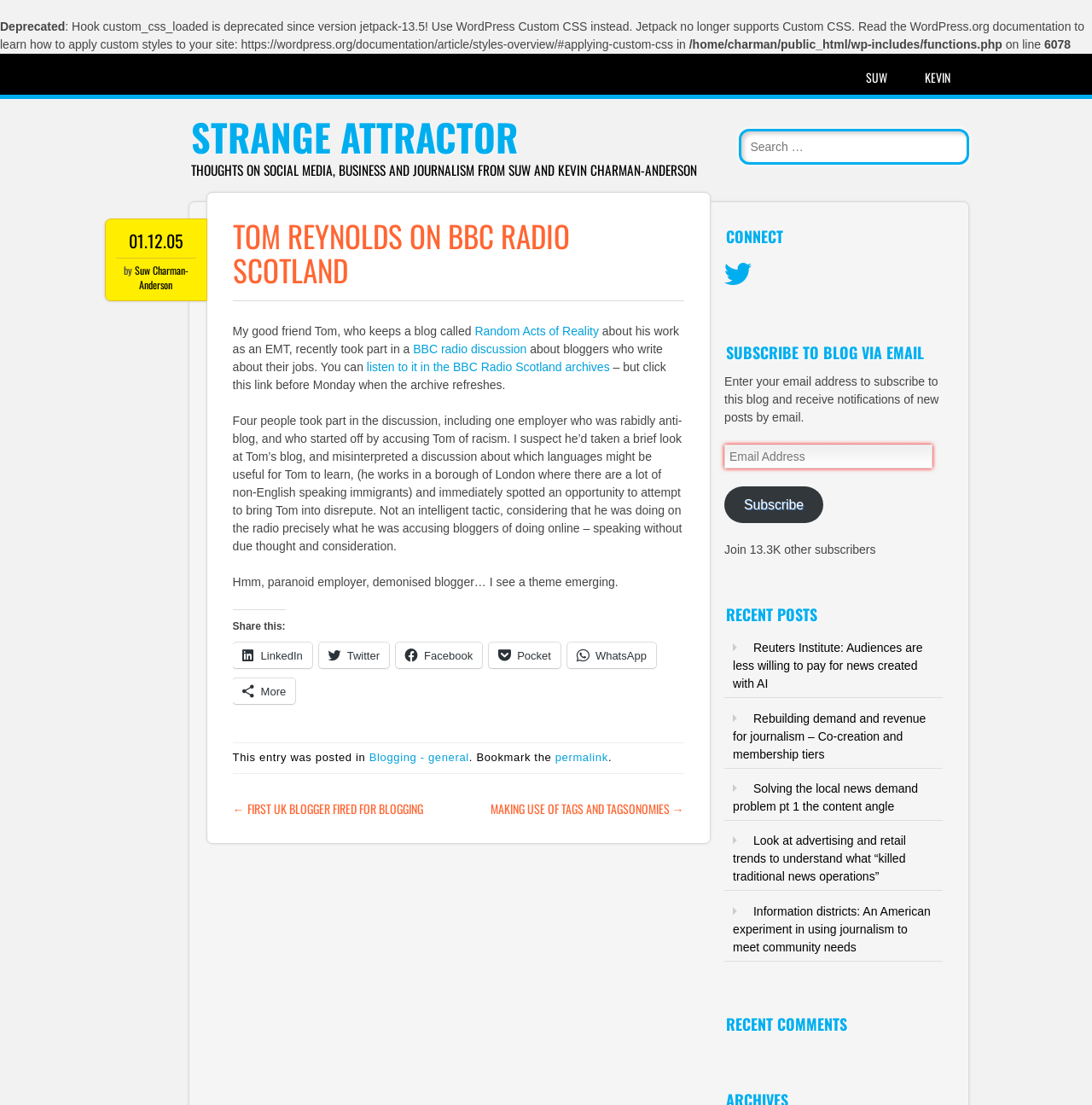Please answer the following question using a single word or phrase: 
What is the name of Tom's blog?

Random Acts of Reality